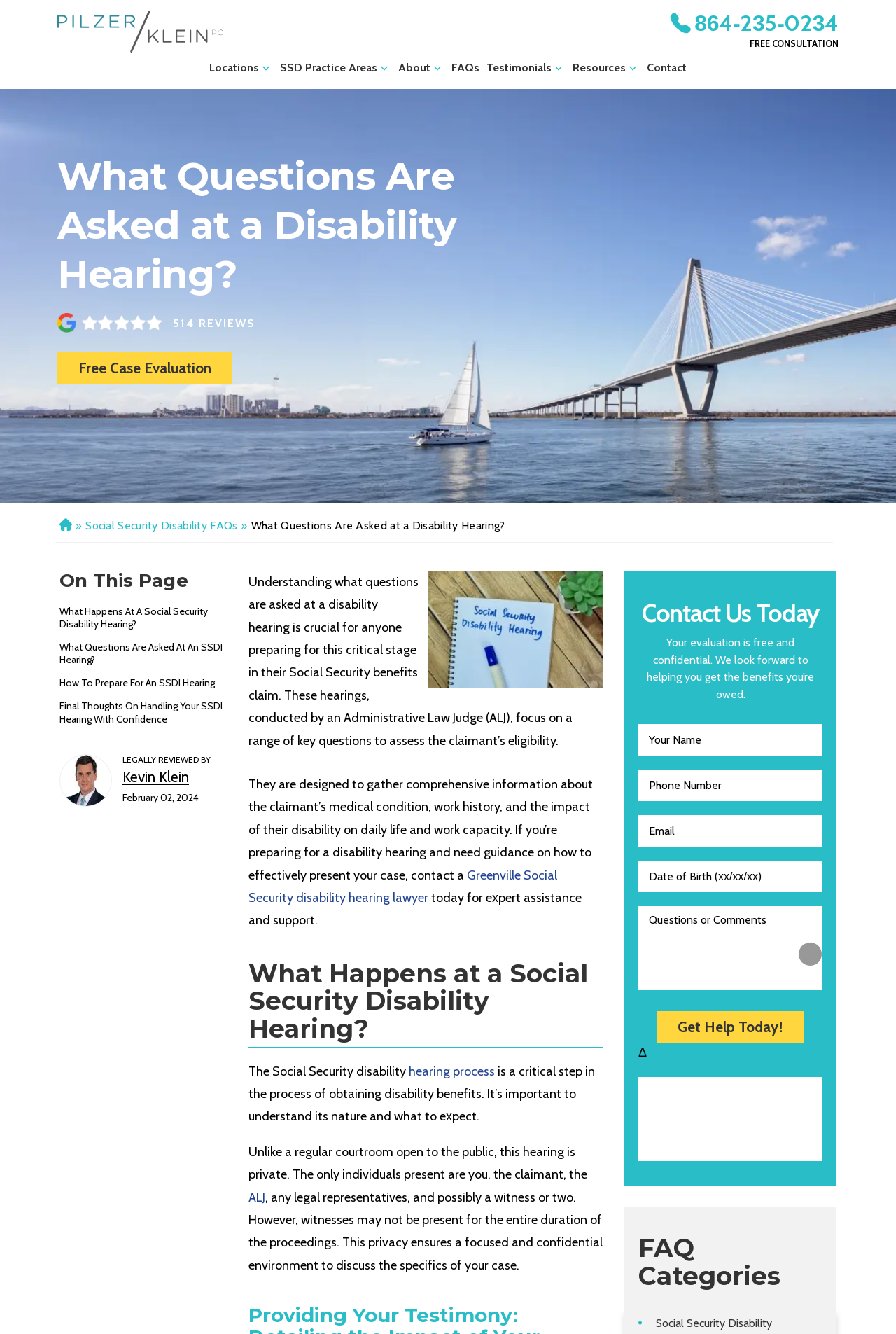Give a succinct answer to this question in a single word or phrase: 
What is the name of the law firm?

Pilzer Klein